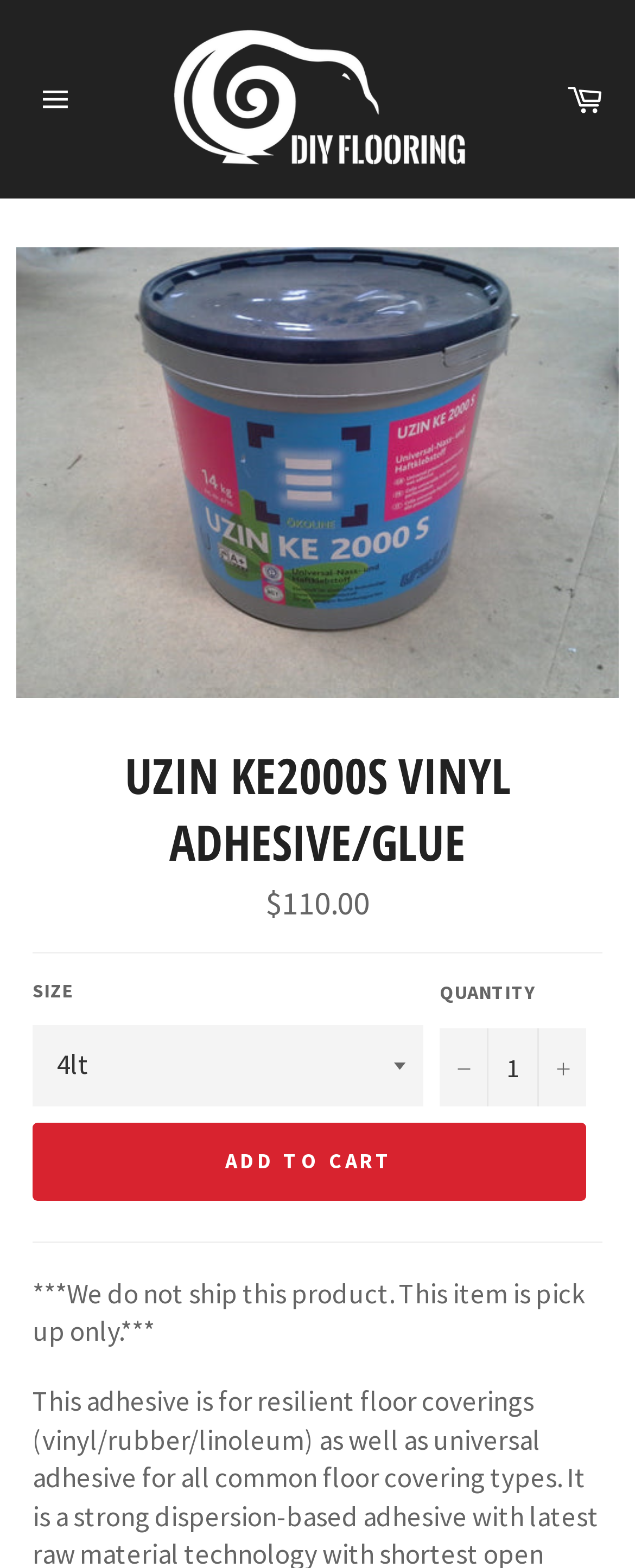Locate the bounding box coordinates of the area that needs to be clicked to fulfill the following instruction: "View product details". The coordinates should be in the format of four float numbers between 0 and 1, namely [left, top, right, bottom].

[0.026, 0.428, 0.974, 0.451]